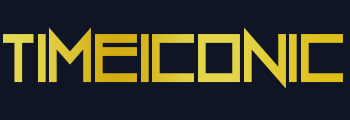What is the font style of the text 'TIME ICONIC'?
Using the image provided, answer with just one word or phrase.

Modern, bold